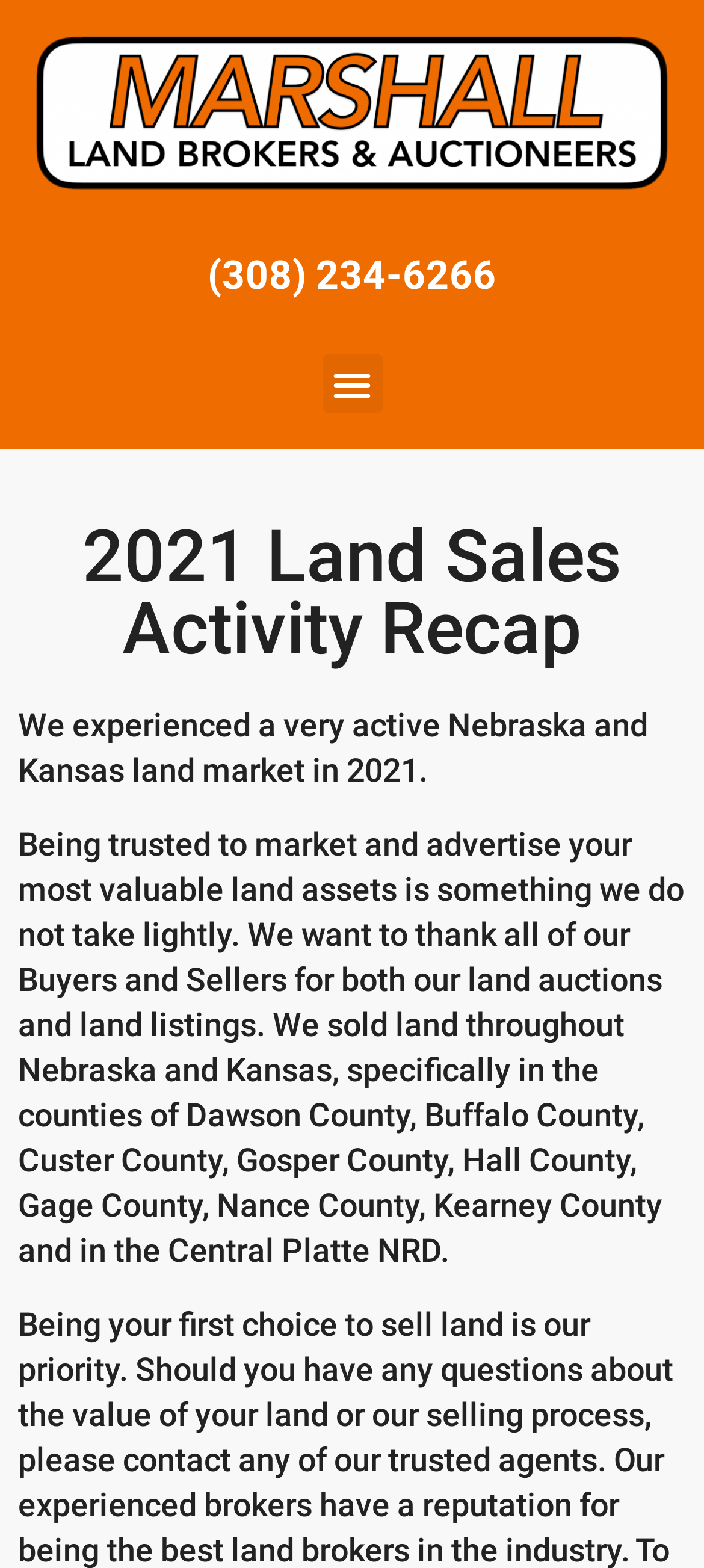What is the region where Marshall Land Brokers operates?
Based on the image, answer the question with as much detail as possible.

I found the region where Marshall Land Brokers operates by reading the StaticText element that mentions the active land market in Nebraska and Kansas. This text is located at the top of the webpage and provides an introduction to the company's services.